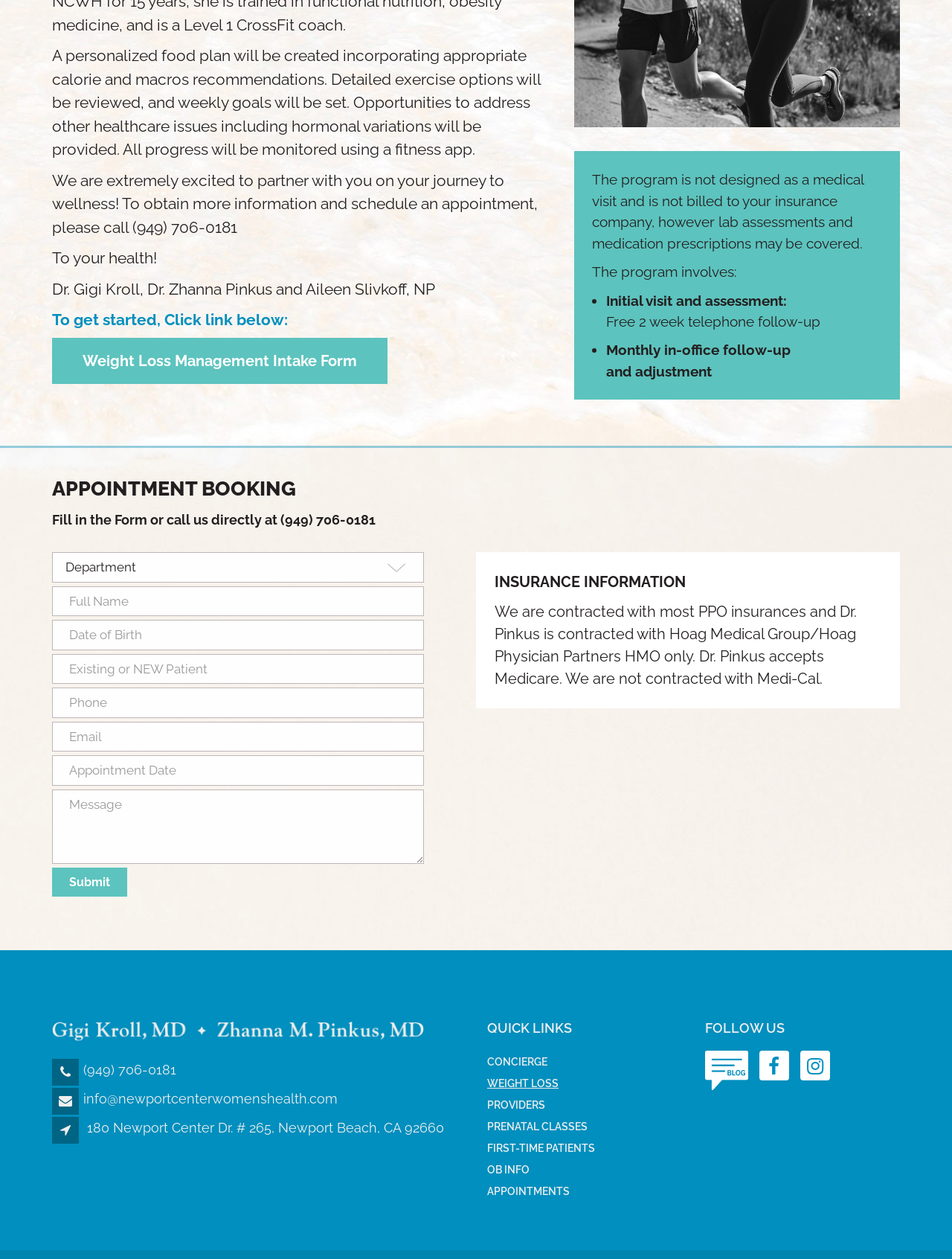Provide a brief response to the question below using one word or phrase:
What is the insurance information mentioned on the webpage?

Most PPO insurances and Medicare